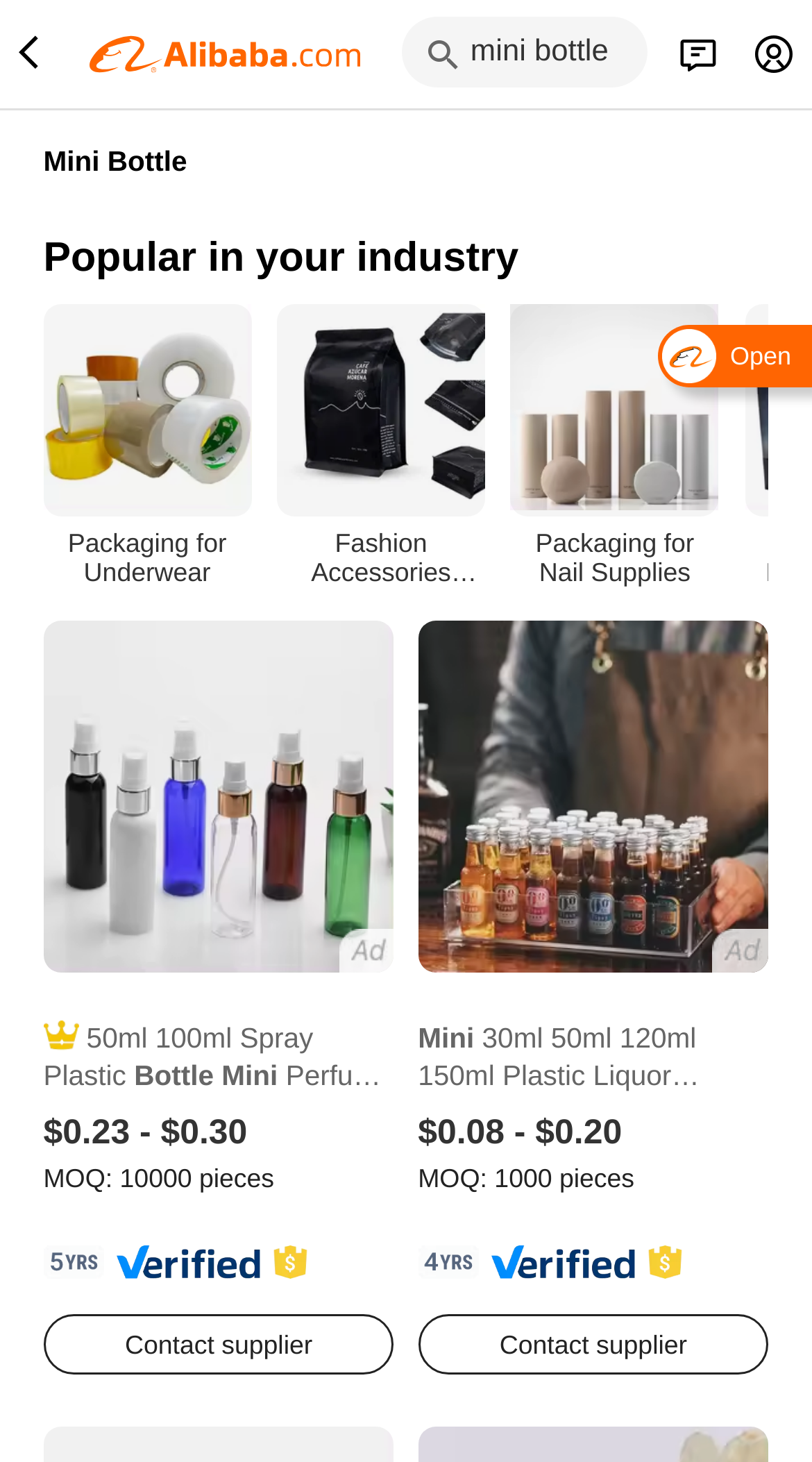Ascertain the bounding box coordinates for the UI element detailed here: "Packaging for Nail Supplies". The coordinates should be provided as [left, top, right, bottom] with each value being a float between 0 and 1.

[0.629, 0.207, 0.885, 0.401]